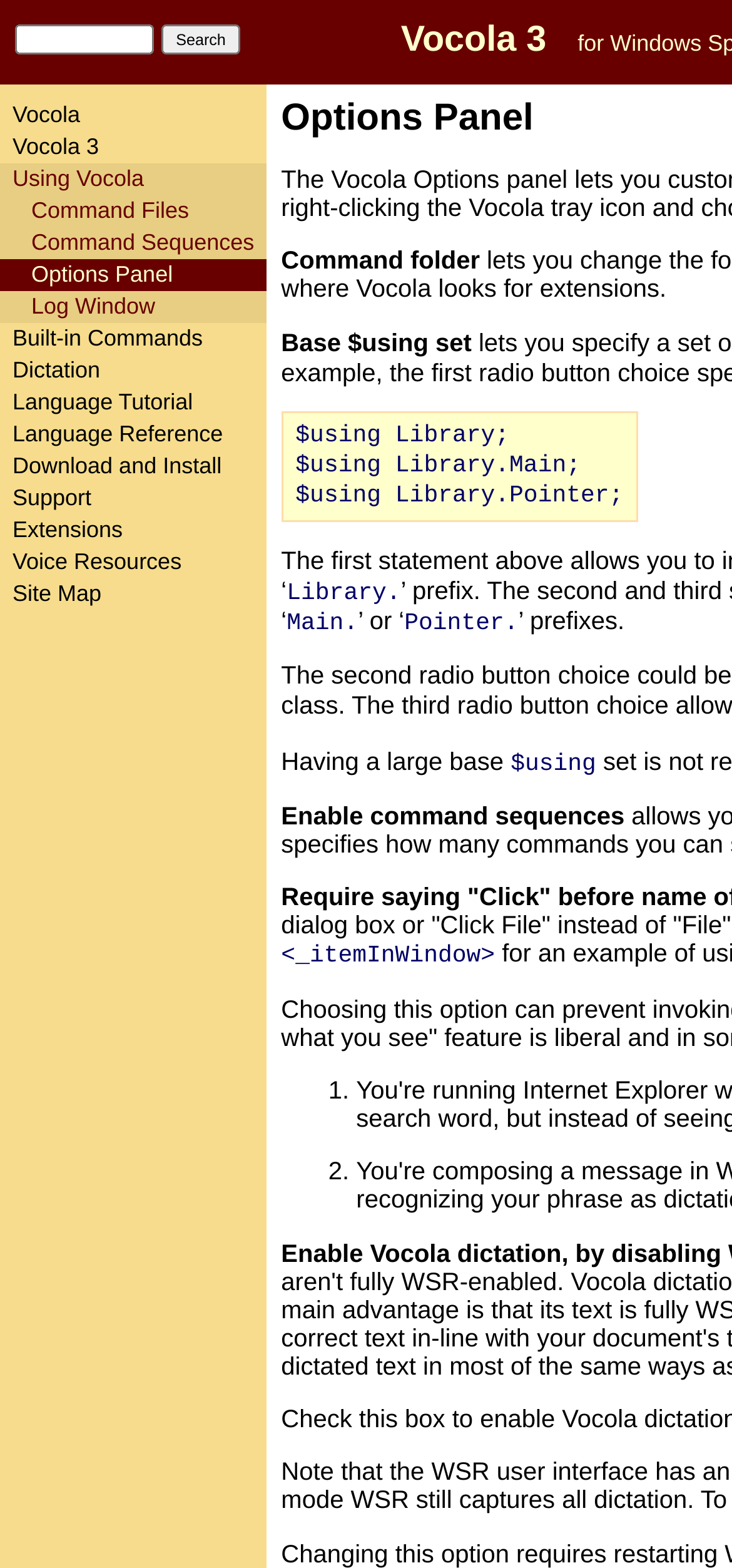Specify the bounding box coordinates of the area to click in order to follow the given instruction: "Search for a command."

[0.022, 0.016, 0.211, 0.035]